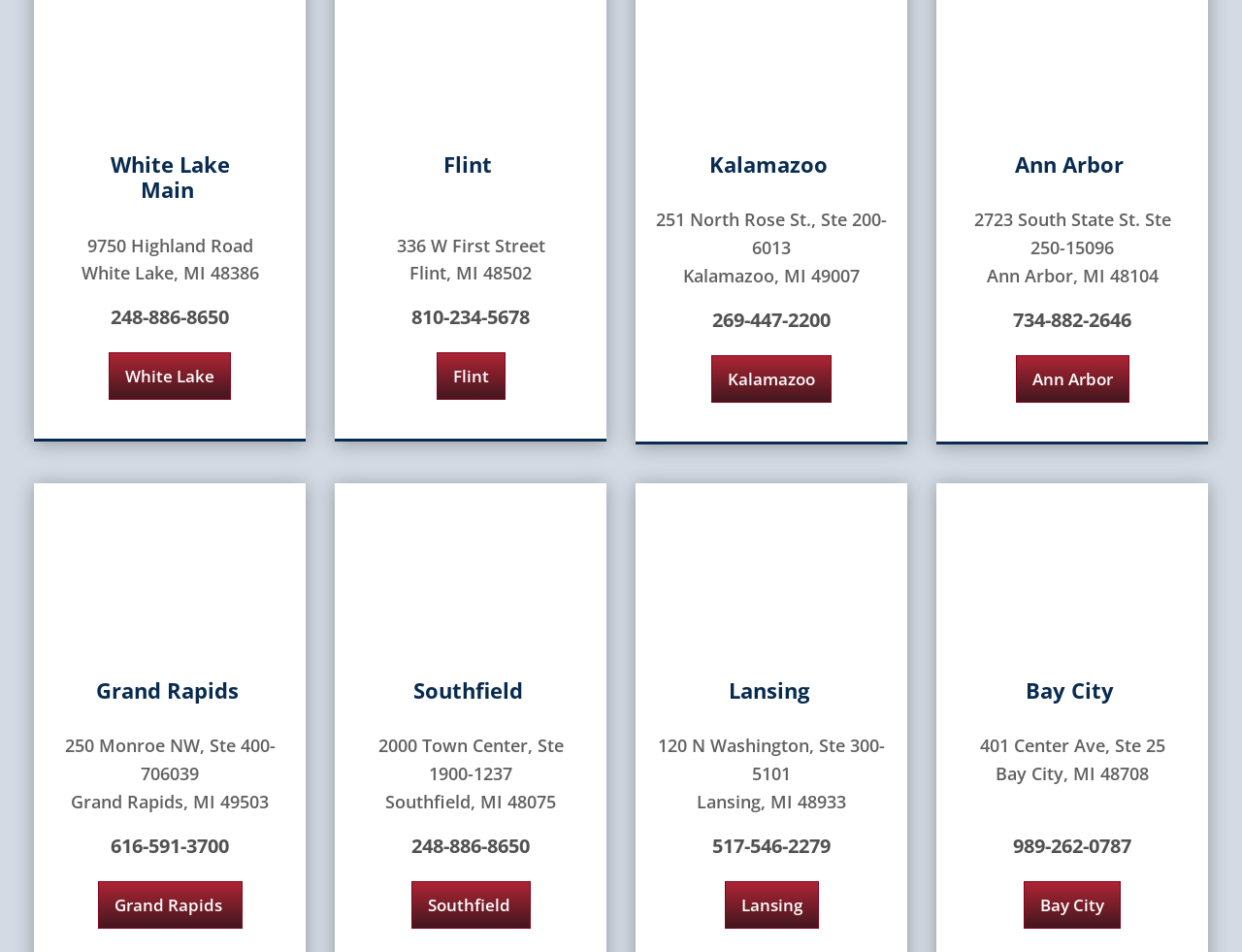Give a one-word or phrase response to the following question: What is the phone number of the Flint location?

810-234-5678